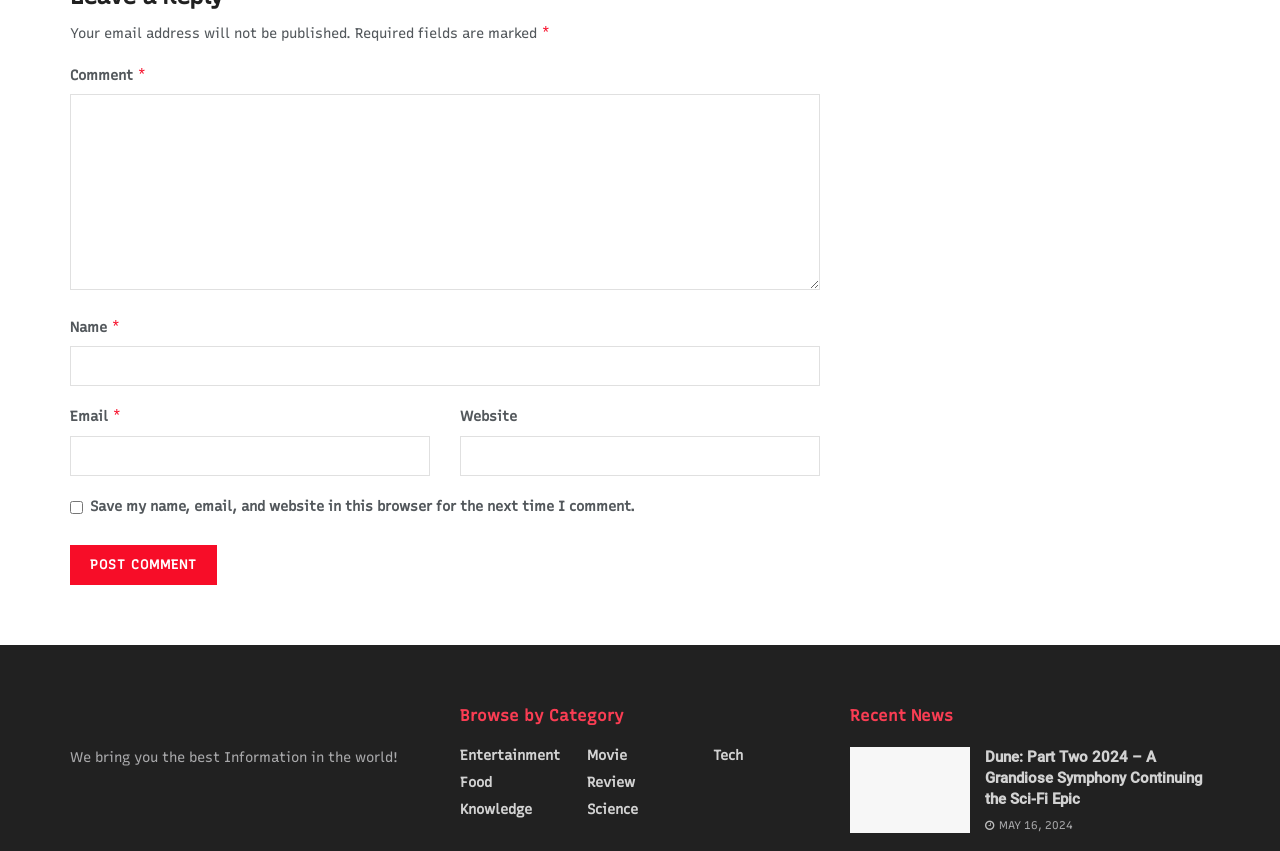Based on the element description name="submit" value="Post Comment", identify the bounding box coordinates for the UI element. The coordinates should be in the format (top-left x, top-left y, bottom-right x, bottom-right y) and within the 0 to 1 range.

[0.055, 0.645, 0.17, 0.692]